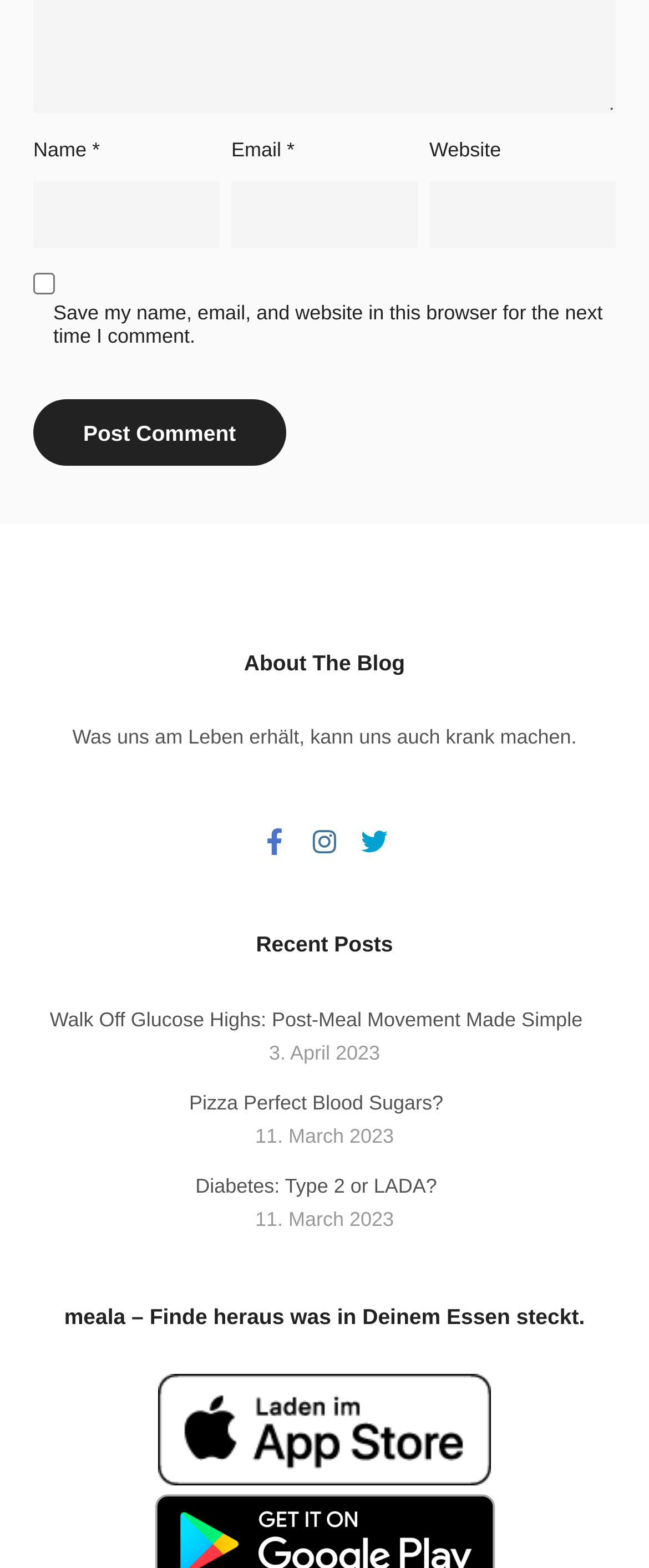Find the bounding box coordinates of the clickable area required to complete the following action: "Click the Post Comment button".

[0.051, 0.235, 0.44, 0.277]